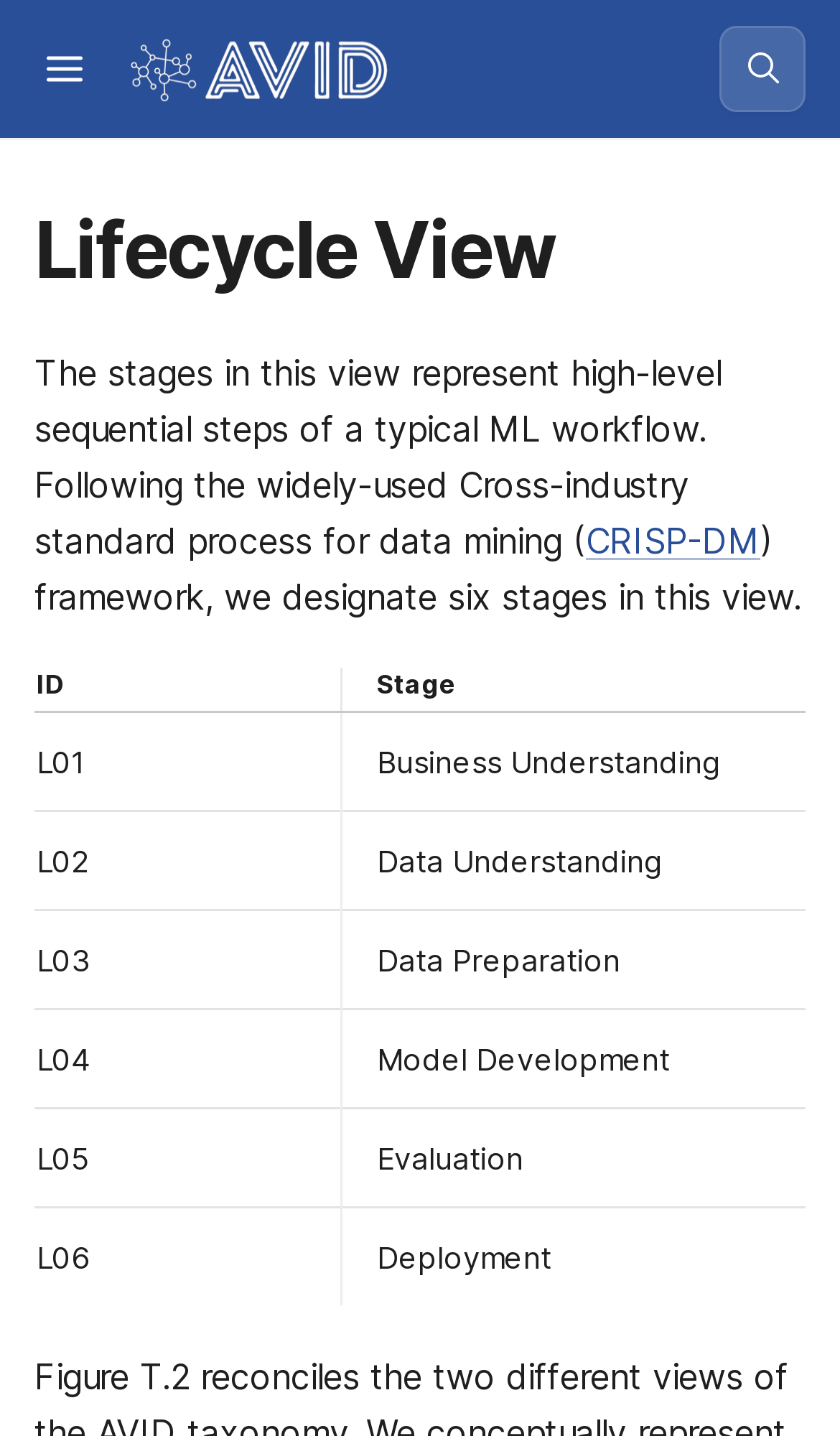What is the purpose of the button with an image?
Using the image as a reference, deliver a detailed and thorough answer to the question.

The button with an image has the text 'Open table of contents' and is located at the top of the webpage, suggesting that it is used to open the table of contents.